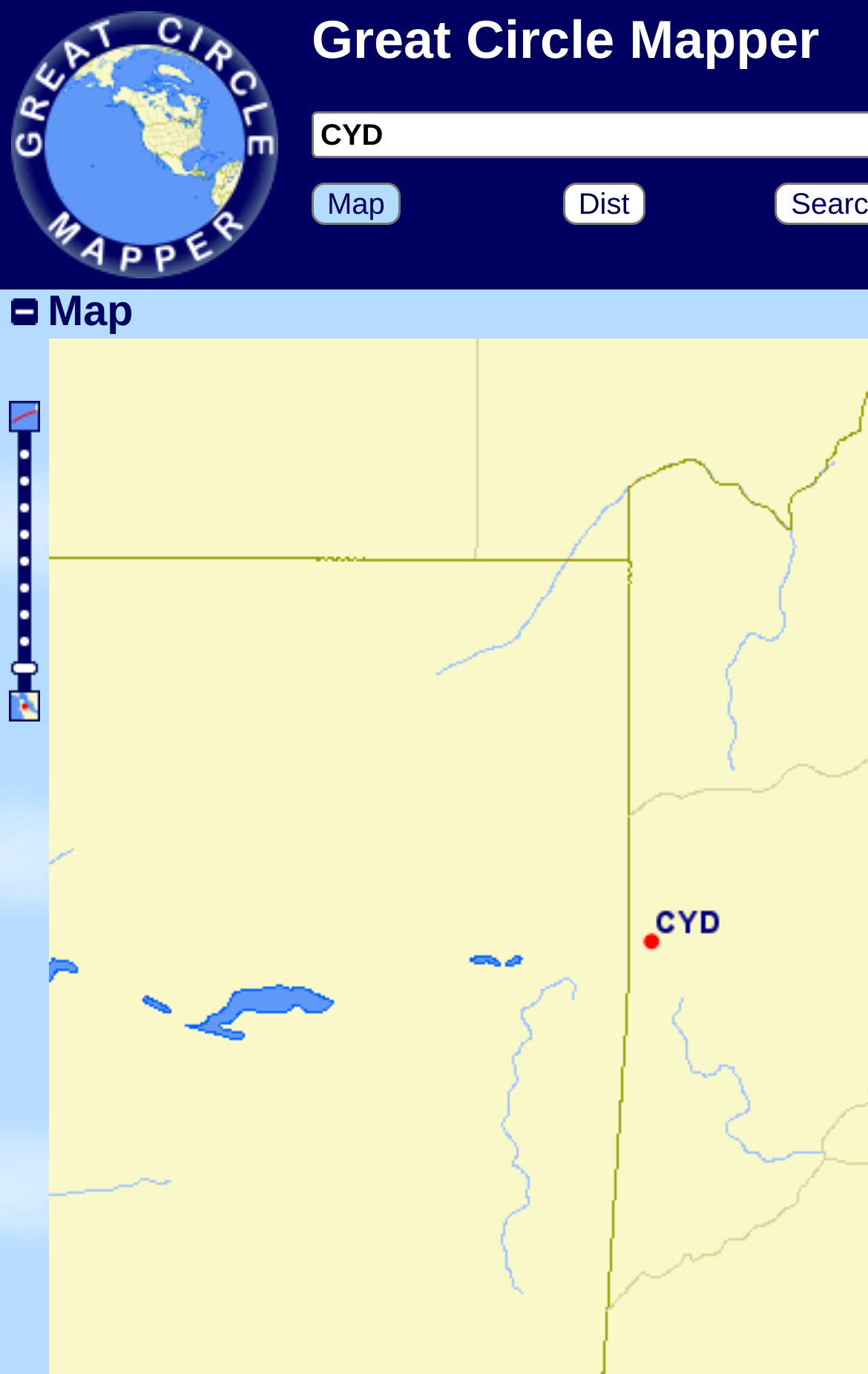Answer the following inquiry with a single word or phrase:
Is there an image on the webpage?

Yes